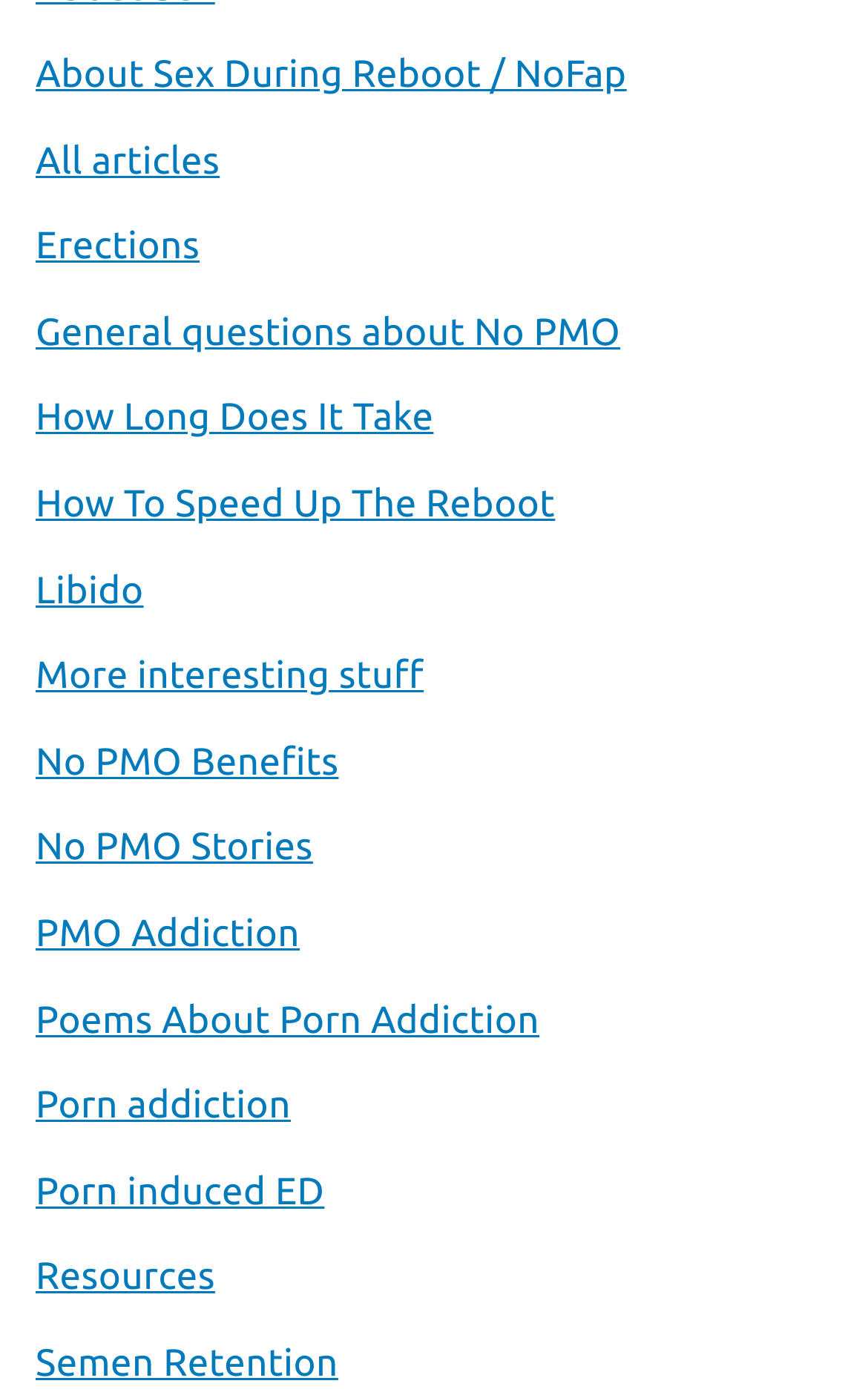Using a single word or phrase, answer the following question: 
Is there a link related to erectile dysfunction?

Yes